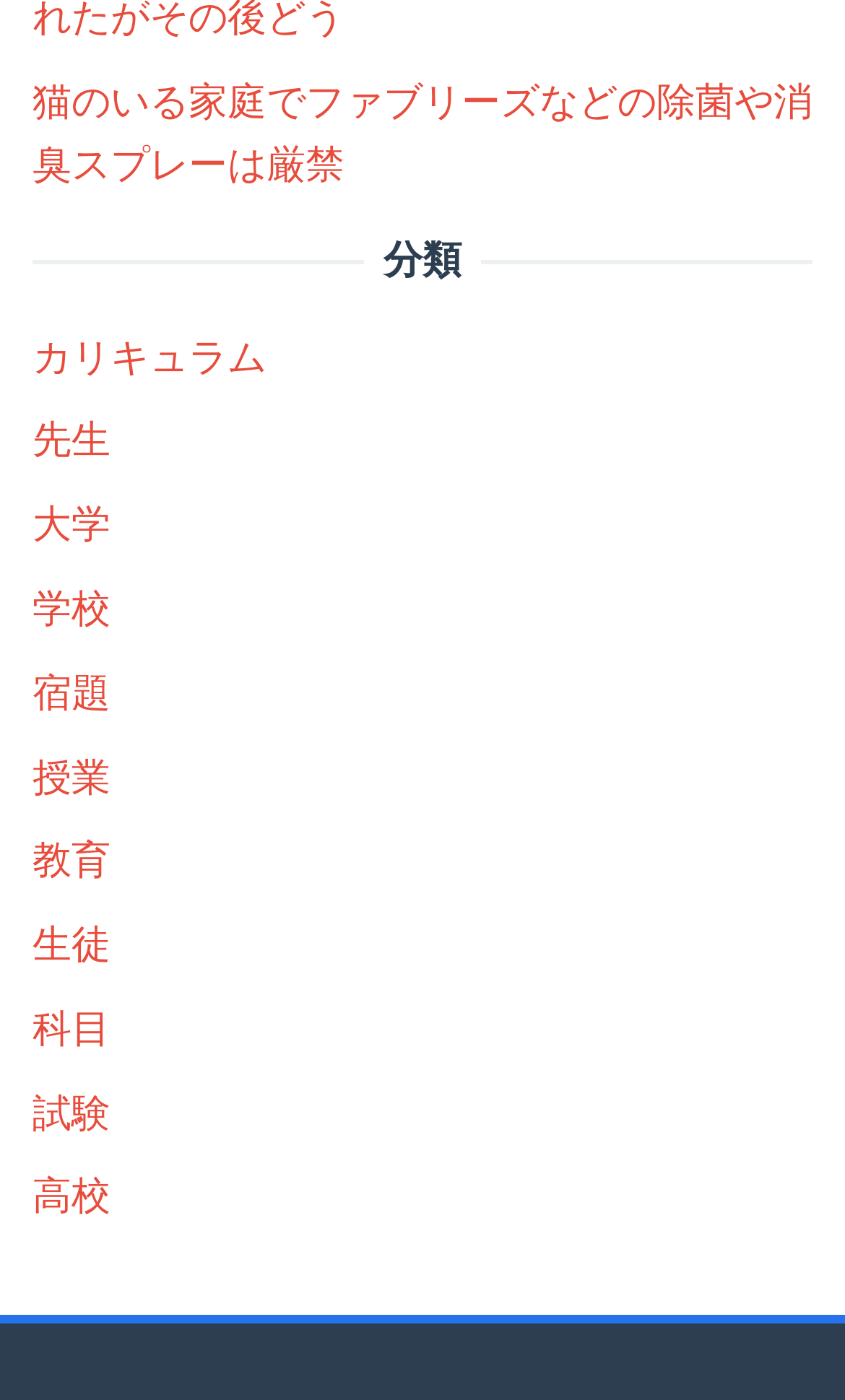Specify the bounding box coordinates of the element's area that should be clicked to execute the given instruction: "click the link to view curriculum". The coordinates should be four float numbers between 0 and 1, i.e., [left, top, right, bottom].

[0.038, 0.239, 0.315, 0.27]